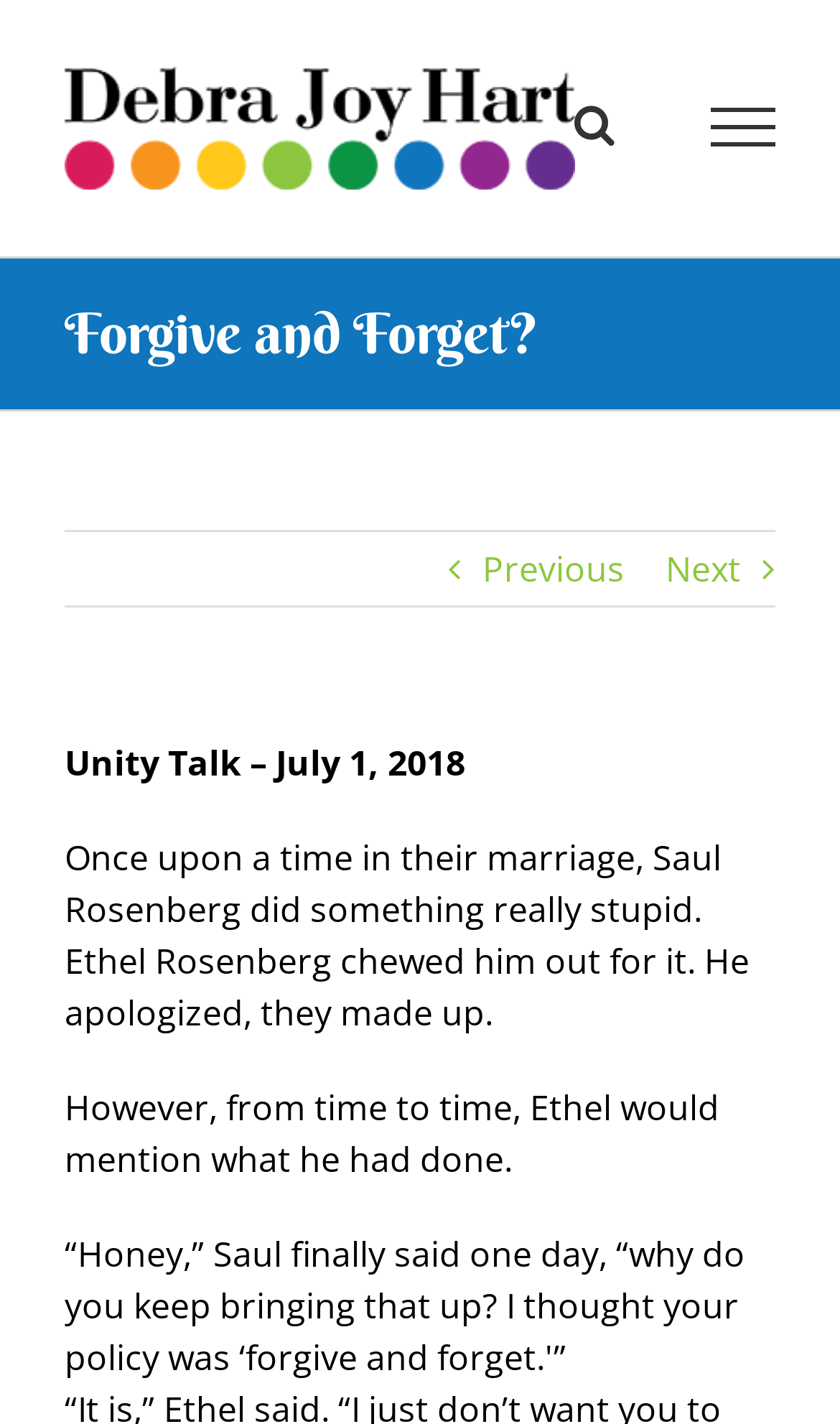Return the bounding box coordinates of the UI element that corresponds to this description: "aria-label="Toggle Search"". The coordinates must be given as four float numbers in the range of 0 and 1, [left, top, right, bottom].

[0.683, 0.073, 0.732, 0.104]